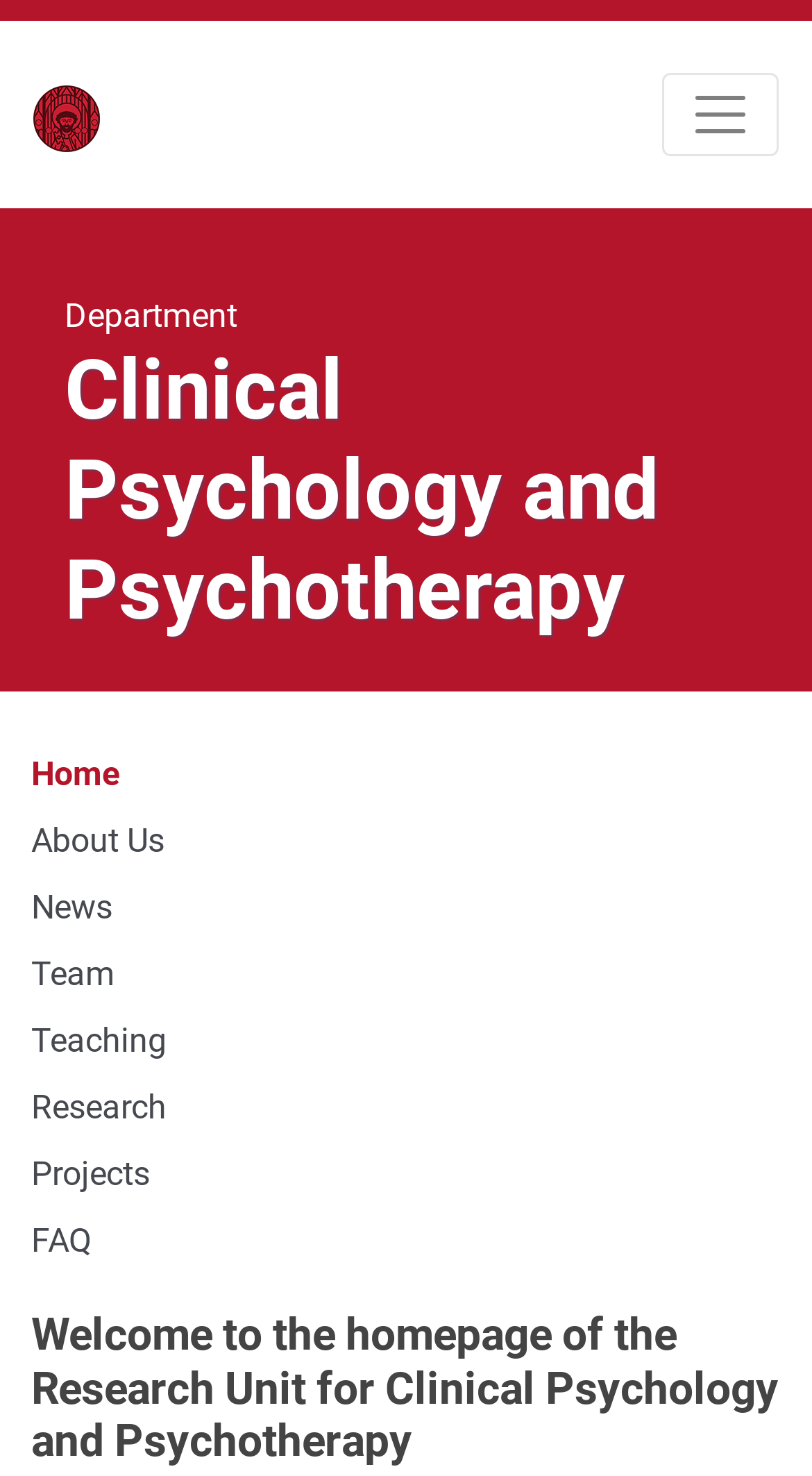Please determine the bounding box coordinates of the element's region to click for the following instruction: "View the research page".

[0.038, 0.737, 0.205, 0.763]